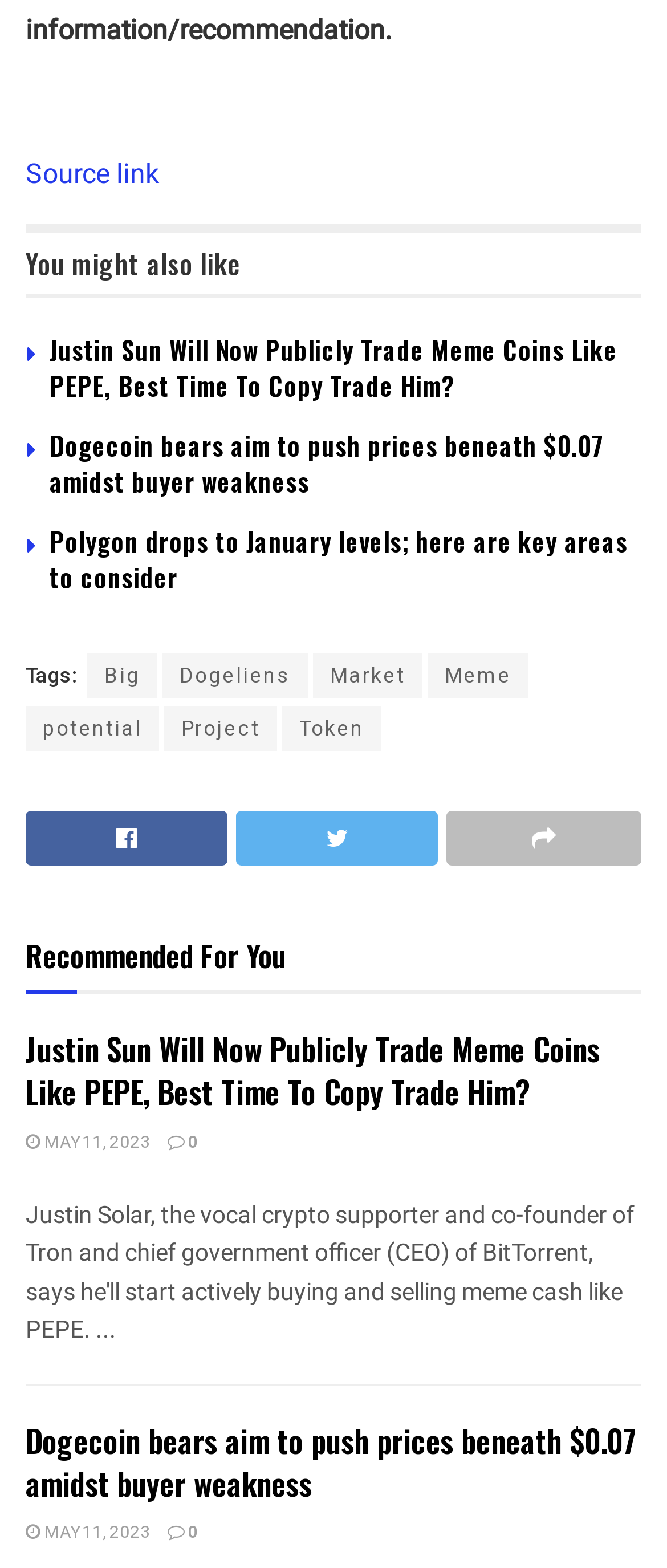Determine the bounding box coordinates for the area that should be clicked to carry out the following instruction: "Check the article 'Dogecoin bears aim to push prices beneath $0.07 amidst buyer weakness'".

[0.038, 0.905, 0.962, 0.96]